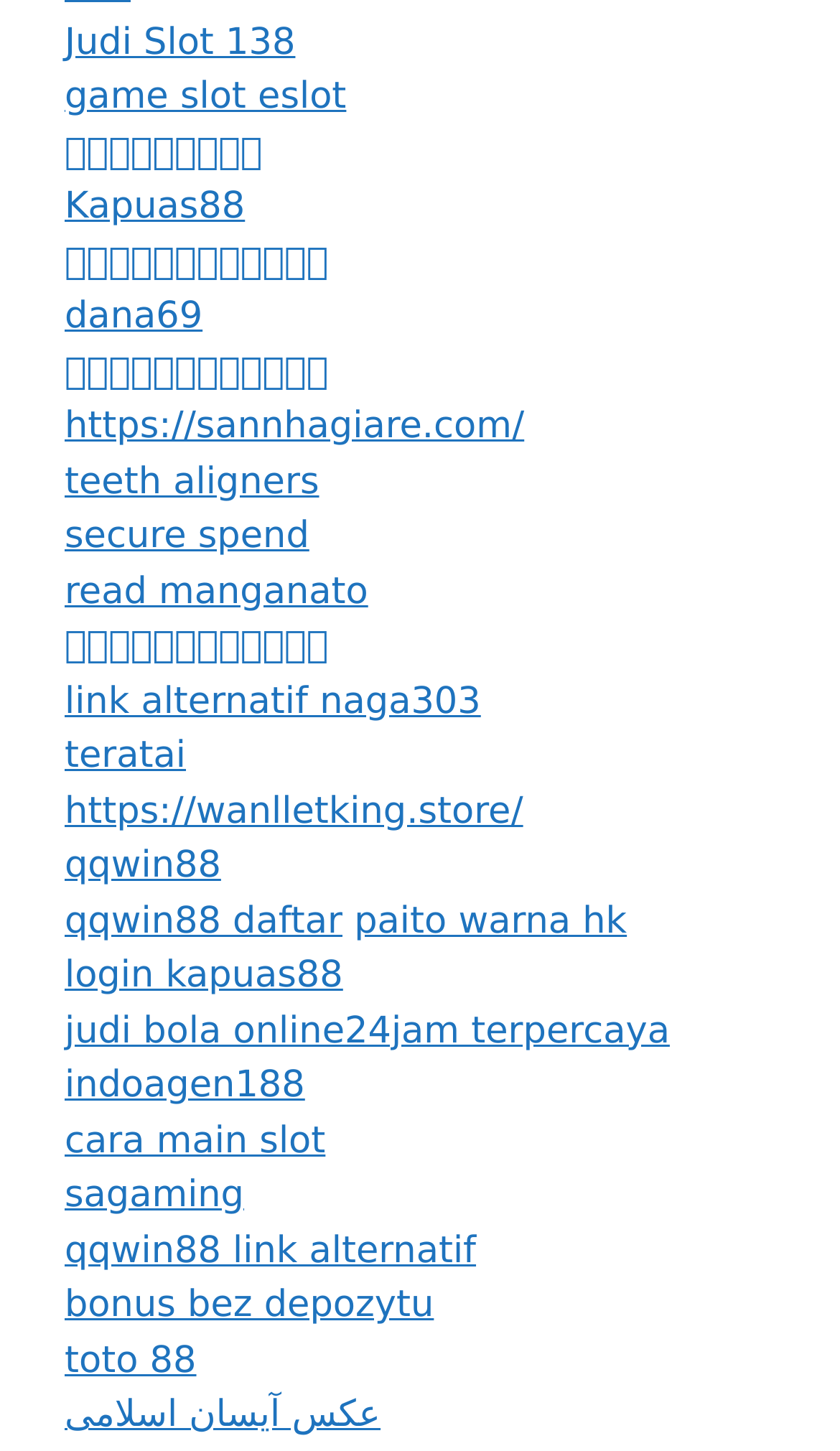Please provide a short answer using a single word or phrase for the question:
How many links are on this webpage?

30